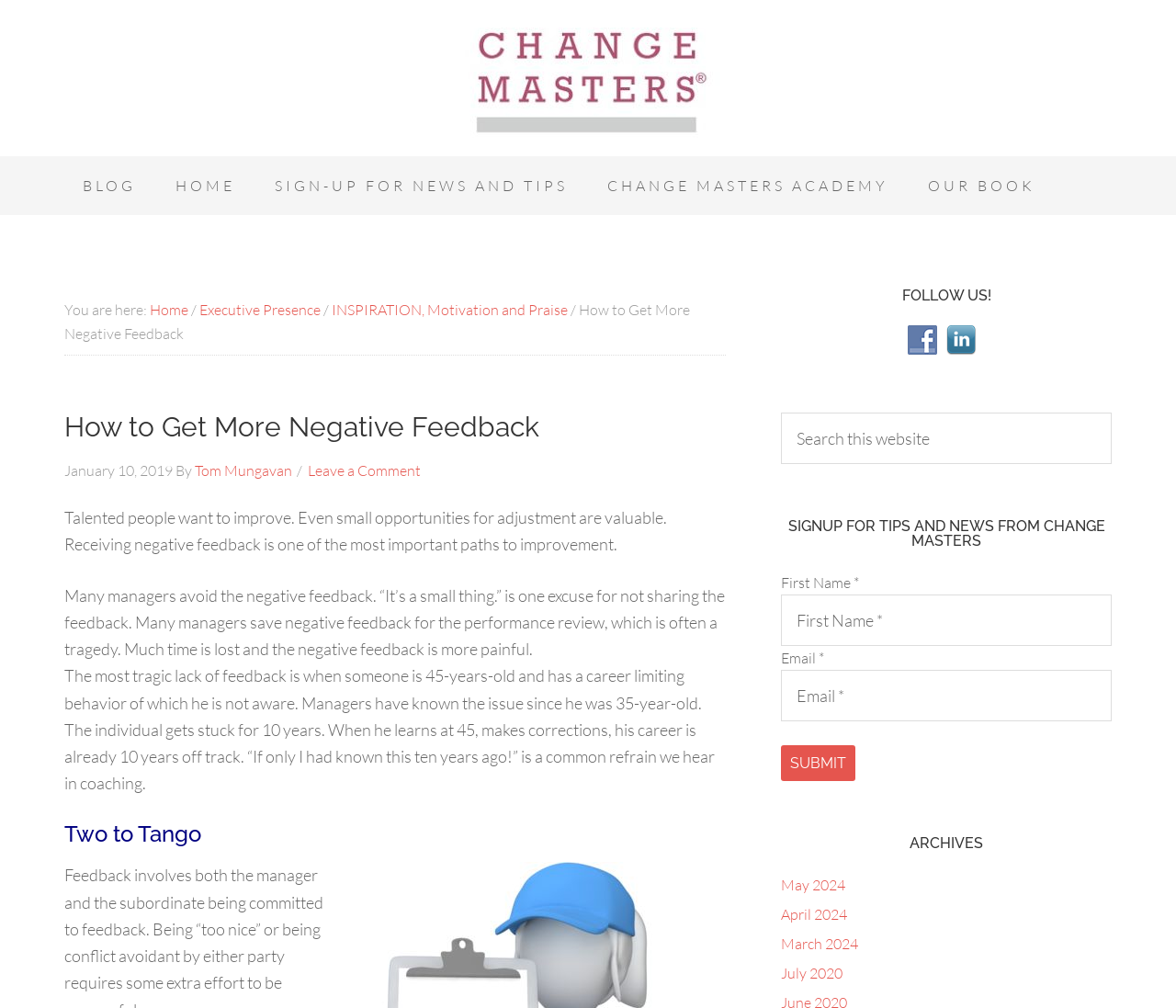Illustrate the webpage's structure and main components comprehensively.

This webpage is a blog post titled "How to Get More Negative Feedback" from Change Masters Incorporated. At the top, there is a navigation bar with links to the blog, home, sign-up for news and tips, Change Masters Academy, and their book. Below the navigation bar, there is a breadcrumb trail showing the path to the current page.

The main content of the page is the blog post, which starts with a heading and a date, January 10, 2019. The post is written by Tom Mungavan and has a link to leave a comment. The text of the post discusses the importance of receiving negative feedback for improvement and how many managers avoid giving negative feedback.

Below the main content, there are several sections. On the right side, there is a section with headings "FOLLOW US!" and links to follow the blog on Facebook and LinkedIn, accompanied by images. Next to it, there is a search box with a search button. Further down, there is a section to sign up for tips and news from Change Masters, with input fields for first name and email, and a submit button.

At the bottom of the page, there is an "ARCHIVES" section with links to blog posts from different months, including May 2024, April 2024, March 2024, and July 2020.